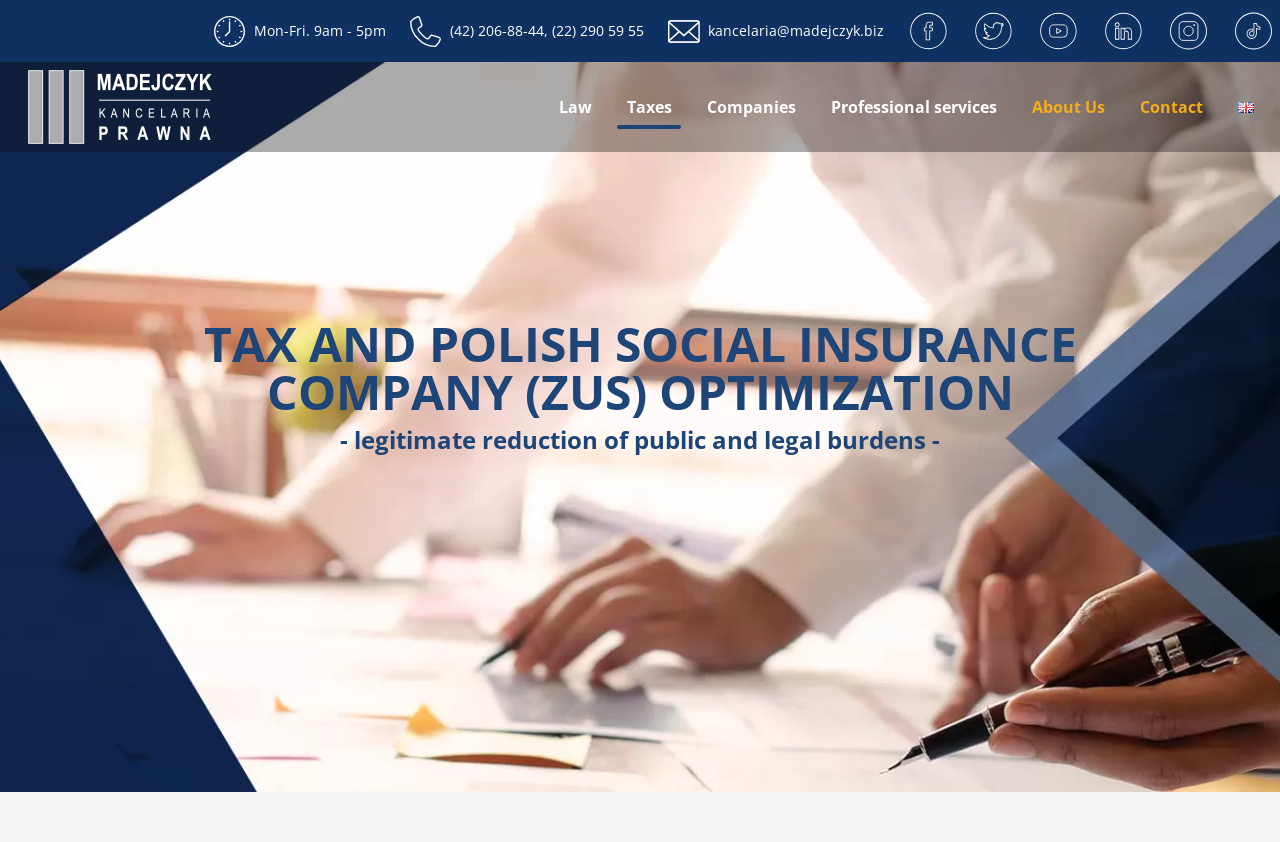What is the email address of the law firm?
Based on the image, answer the question with a single word or brief phrase.

kancelaria@madejczyk.biz